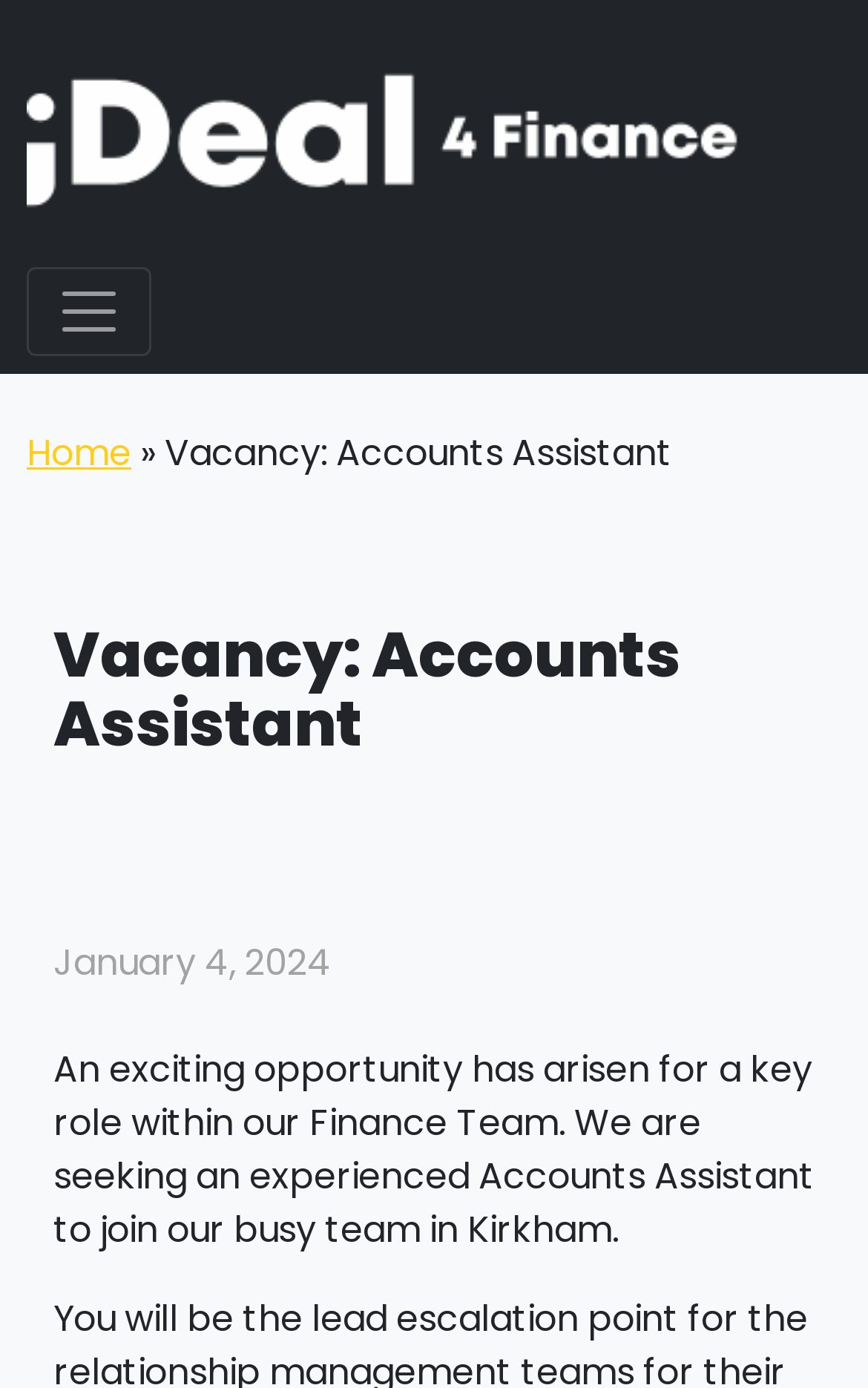Determine the bounding box for the UI element as described: "aria-label="Toggle navigation"". The coordinates should be represented as four float numbers between 0 and 1, formatted as [left, top, right, bottom].

[0.031, 0.192, 0.174, 0.257]